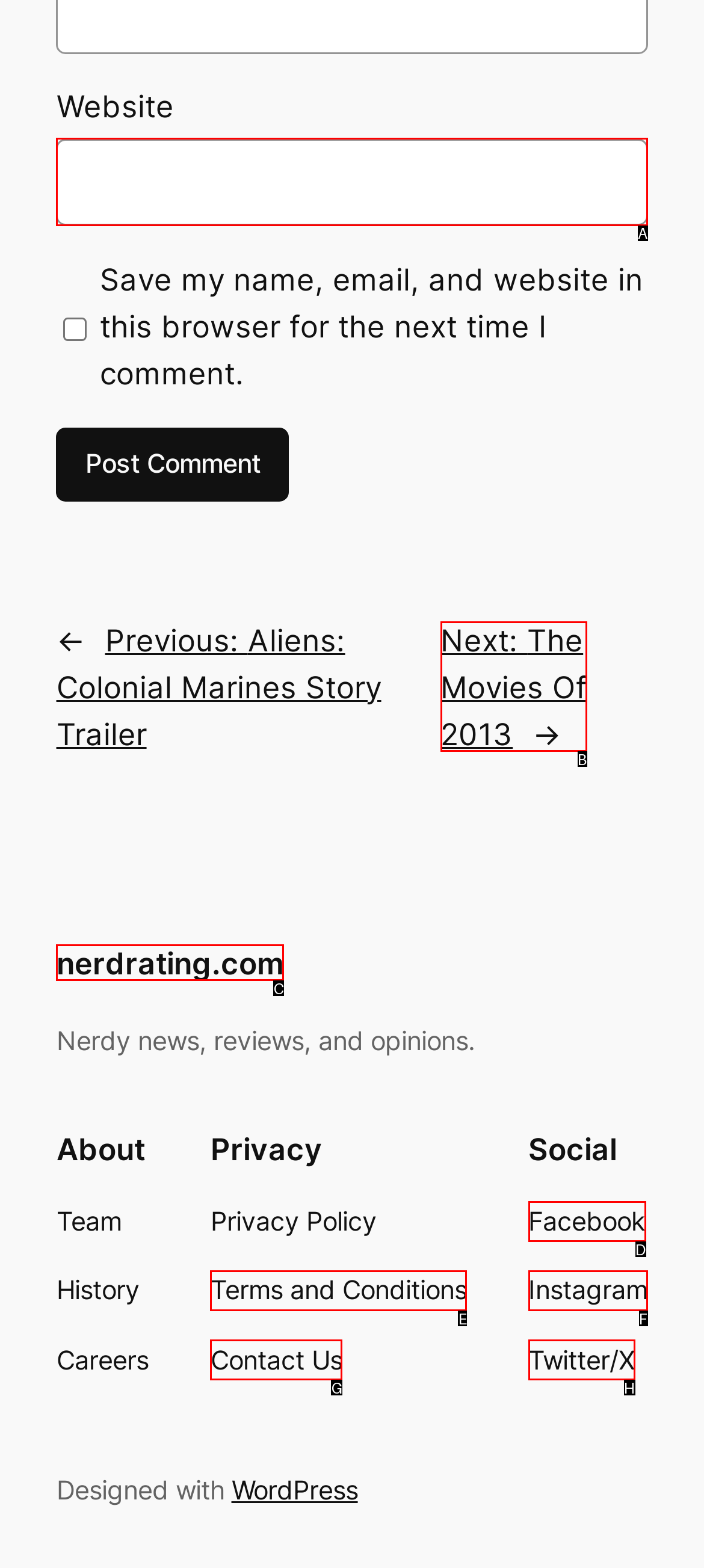Determine which HTML element I should select to execute the task: Enter website
Reply with the corresponding option's letter from the given choices directly.

A